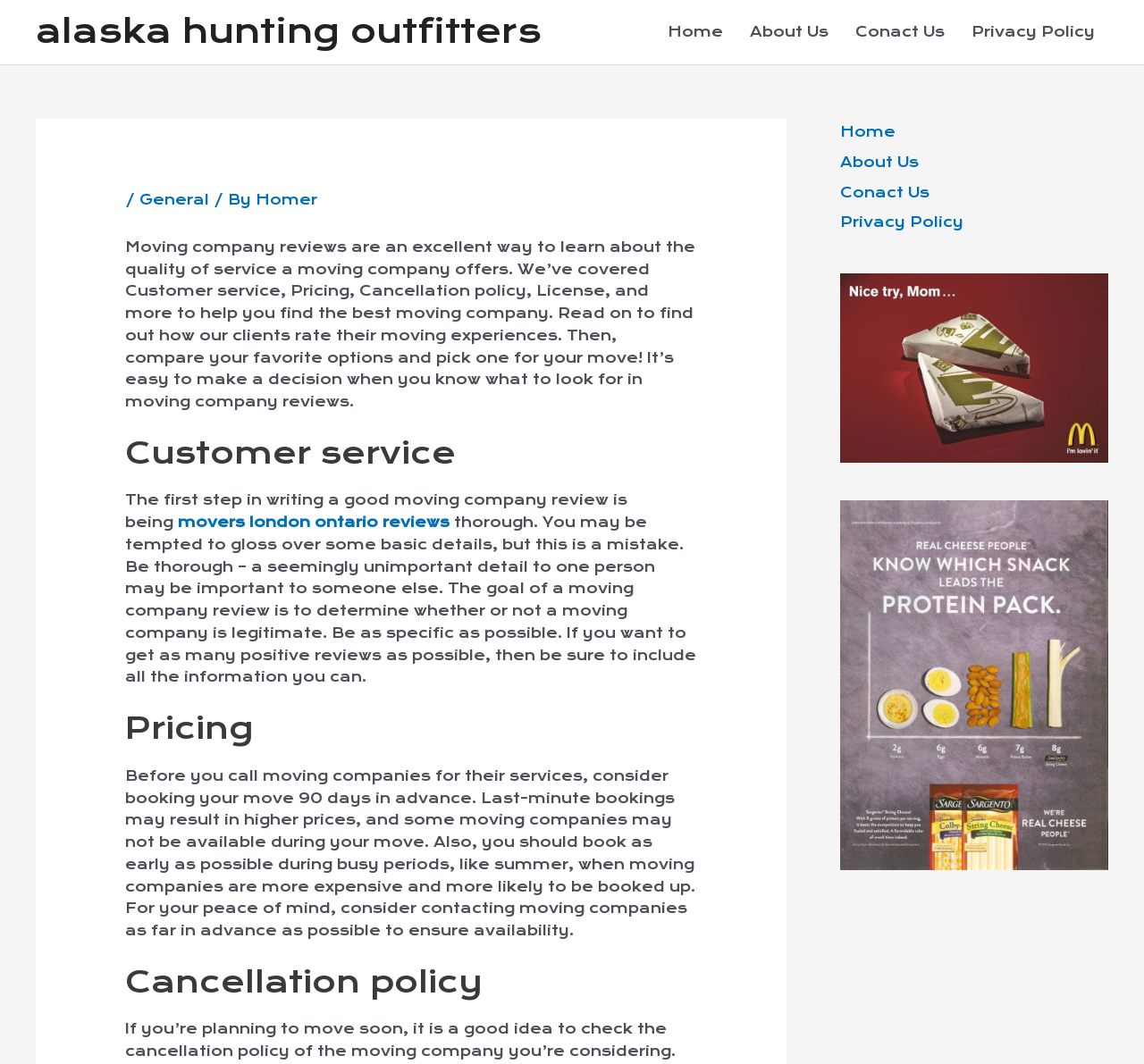What is the purpose of a moving company review?
Based on the image, give a concise answer in the form of a single word or short phrase.

To determine legitimacy